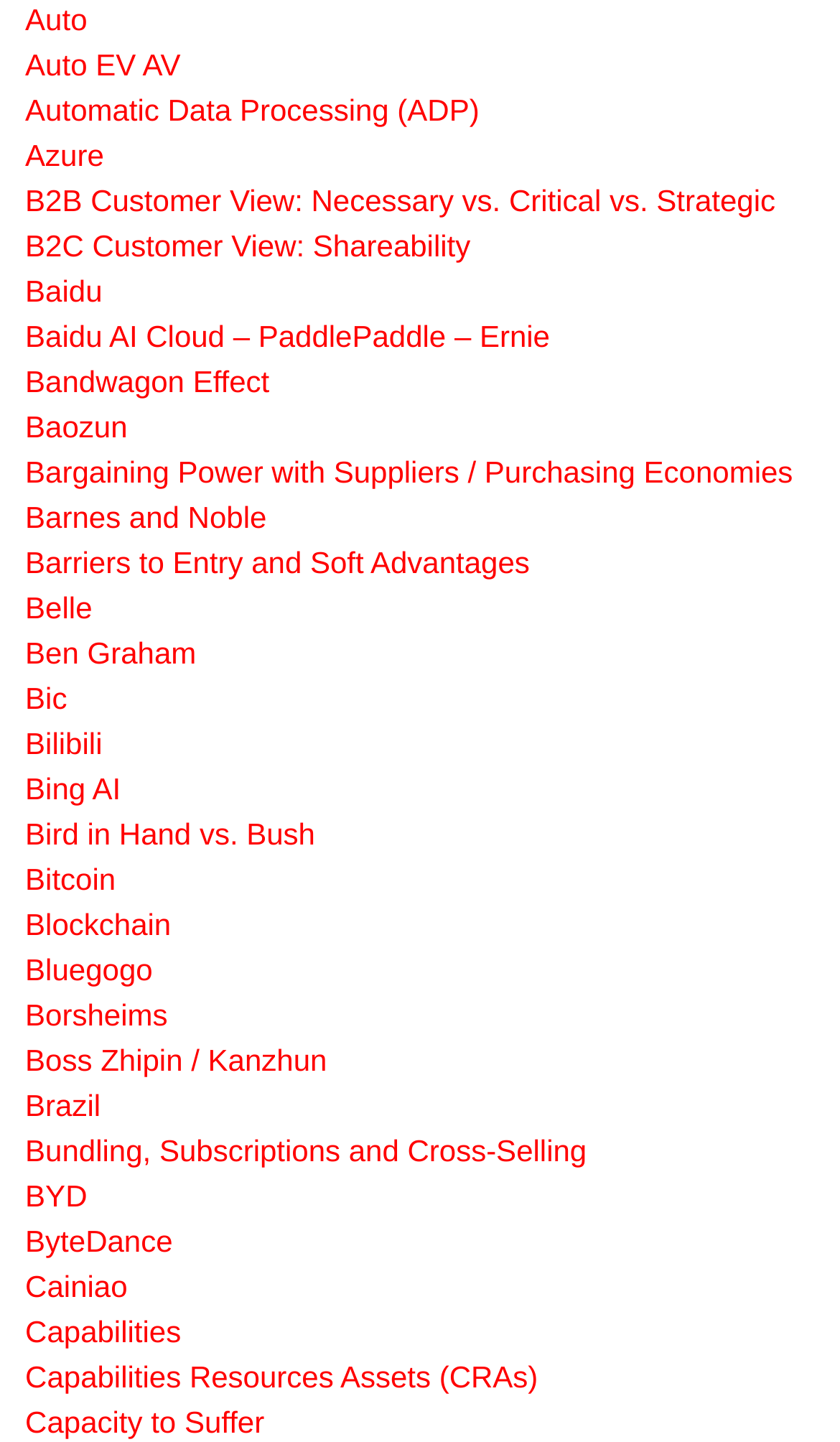What is the first link on the webpage?
Based on the image, please offer an in-depth response to the question.

The first link on the webpage is 'Auto' which is located at the top-left corner of the webpage with a bounding box of [0.03, 0.001, 0.104, 0.025].